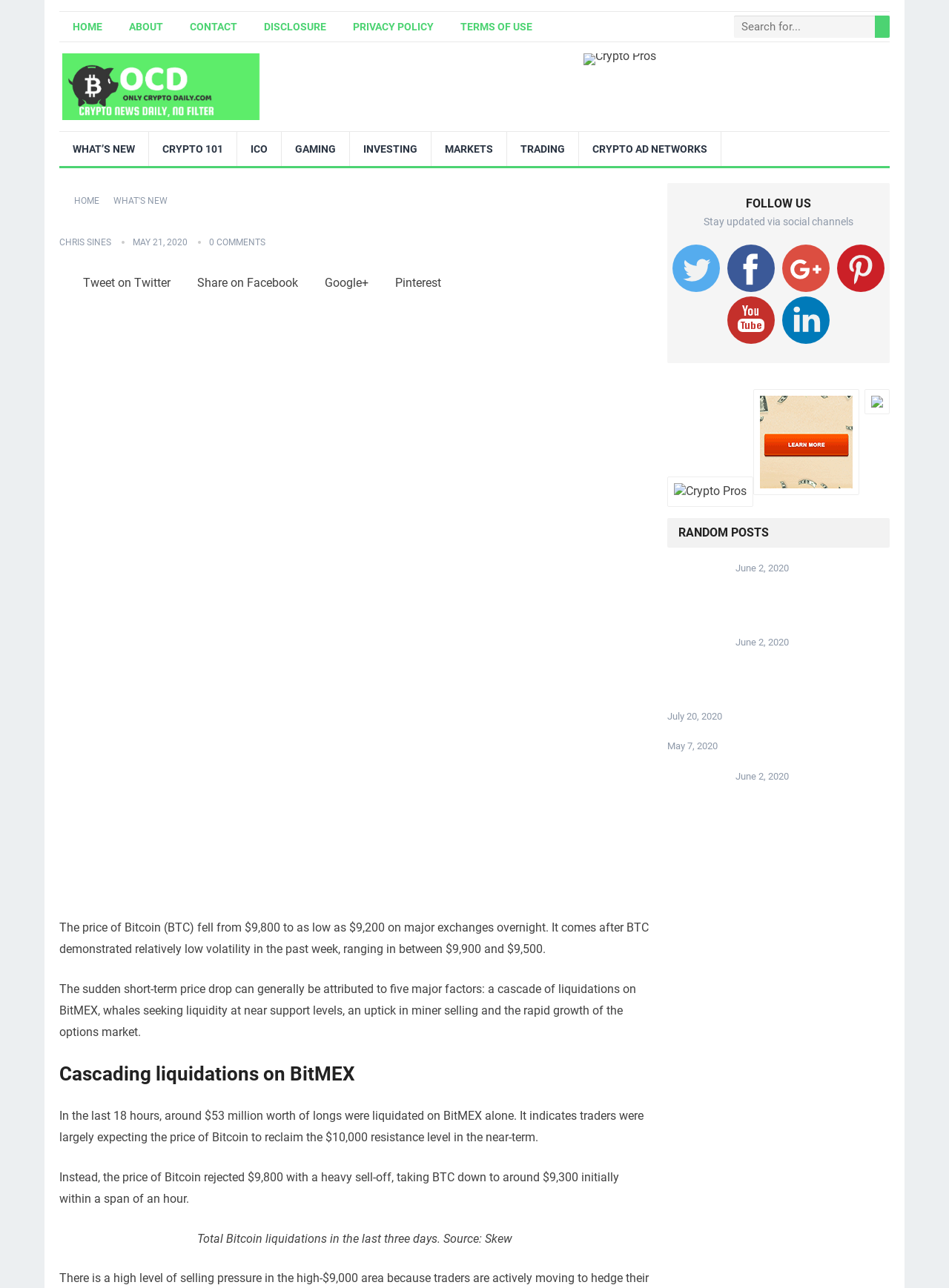Please identify the bounding box coordinates of the region to click in order to complete the given instruction: "Search for something". The coordinates should be four float numbers between 0 and 1, i.e., [left, top, right, bottom].

[0.773, 0.012, 0.938, 0.029]